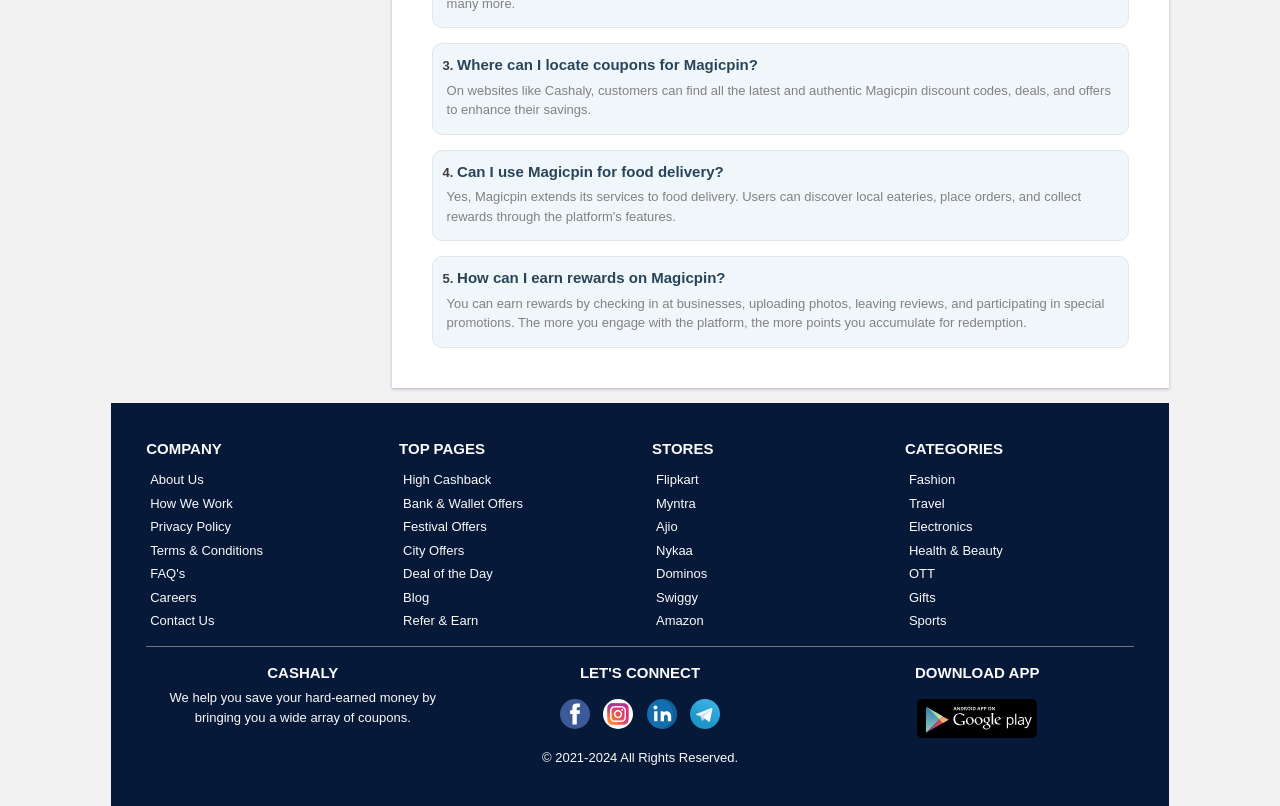What types of offers are available on the webpage?
Refer to the screenshot and deliver a thorough answer to the question presented.

I found the answer by looking at the 'TOP PAGES' section, which lists various types of offers available on the webpage, including High Cashback, Bank & Wallet Offers, Festival Offers, City Offers, and Deal of the Day.